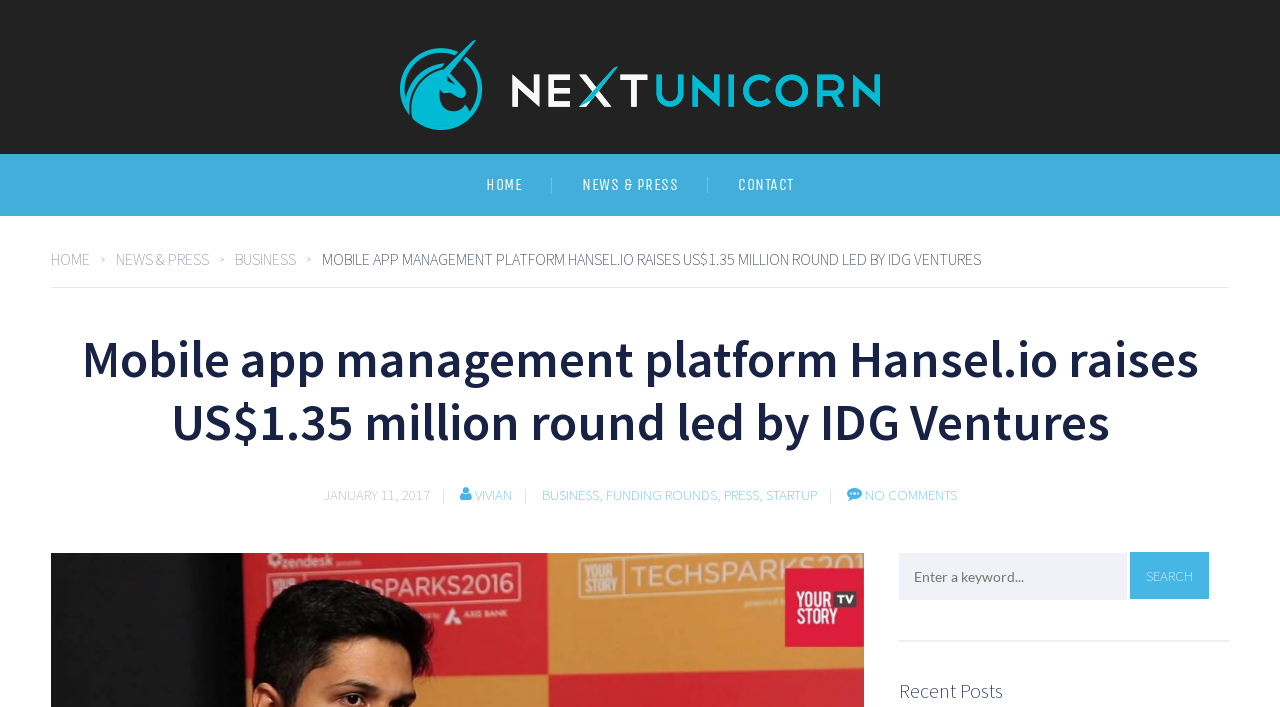How many main navigation links are there?
Answer the question with a single word or phrase derived from the image.

3